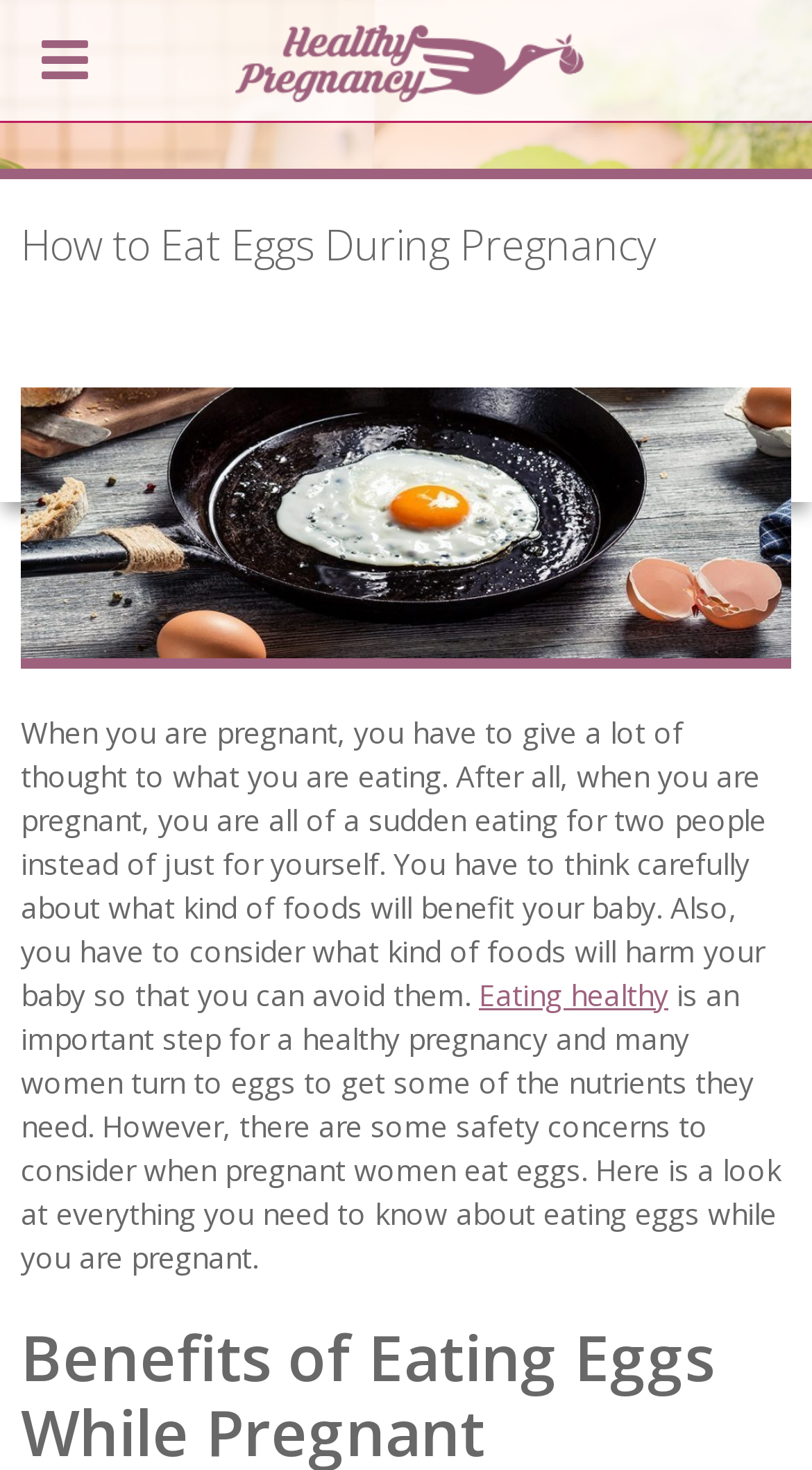What is the relationship between eating for one person and eating for two people during pregnancy?
Based on the screenshot, give a detailed explanation to answer the question.

The text states that when you are pregnant, you are eating for two people instead of just for yourself, implying that the nutritional needs of the baby are also being considered, and the mother needs to eat accordingly.